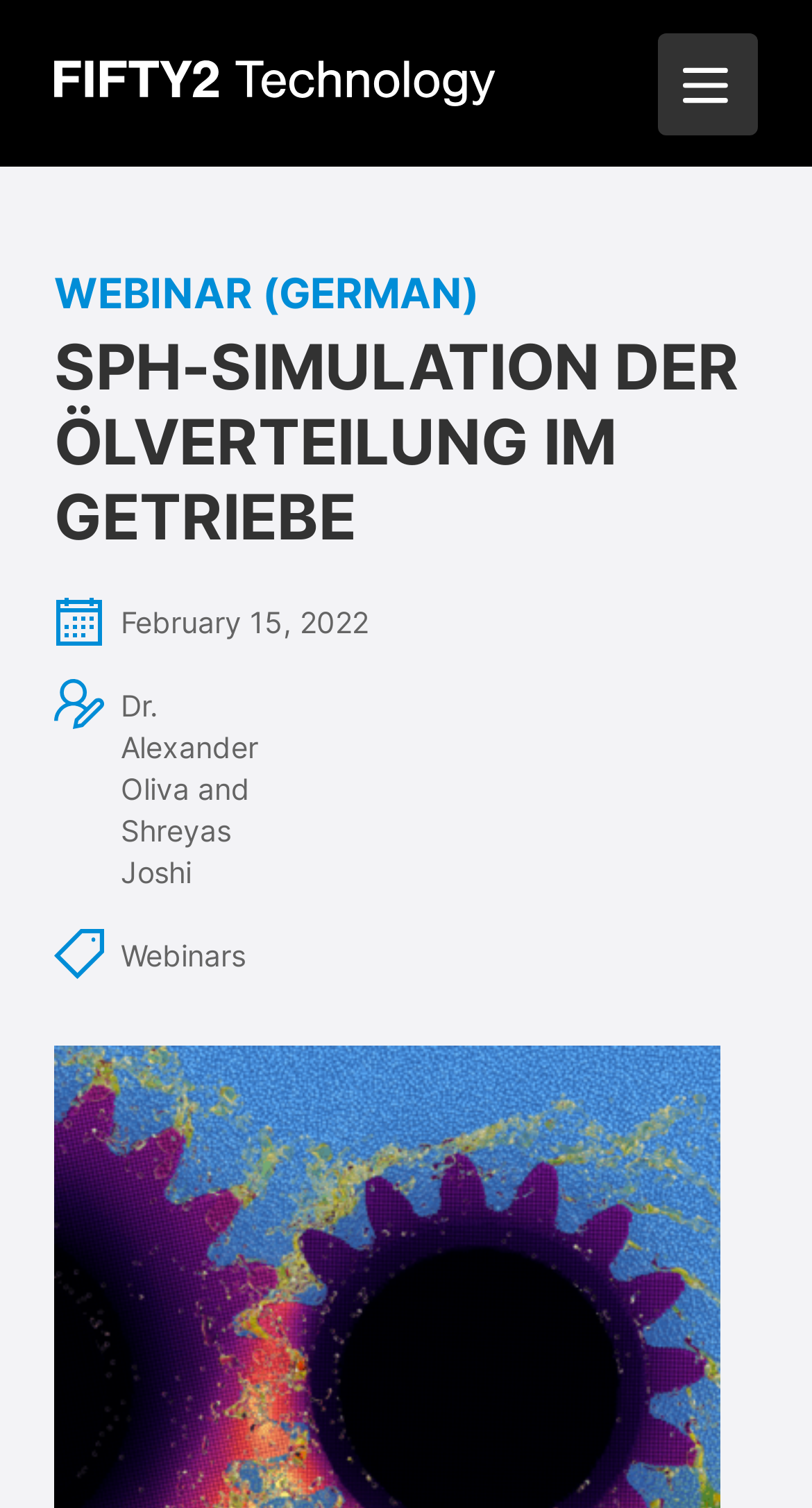How many images are on the webpage?
Offer a detailed and exhaustive answer to the question.

I counted the number of image elements on the webpage, which are located at different positions, and found that there are 4 images in total.